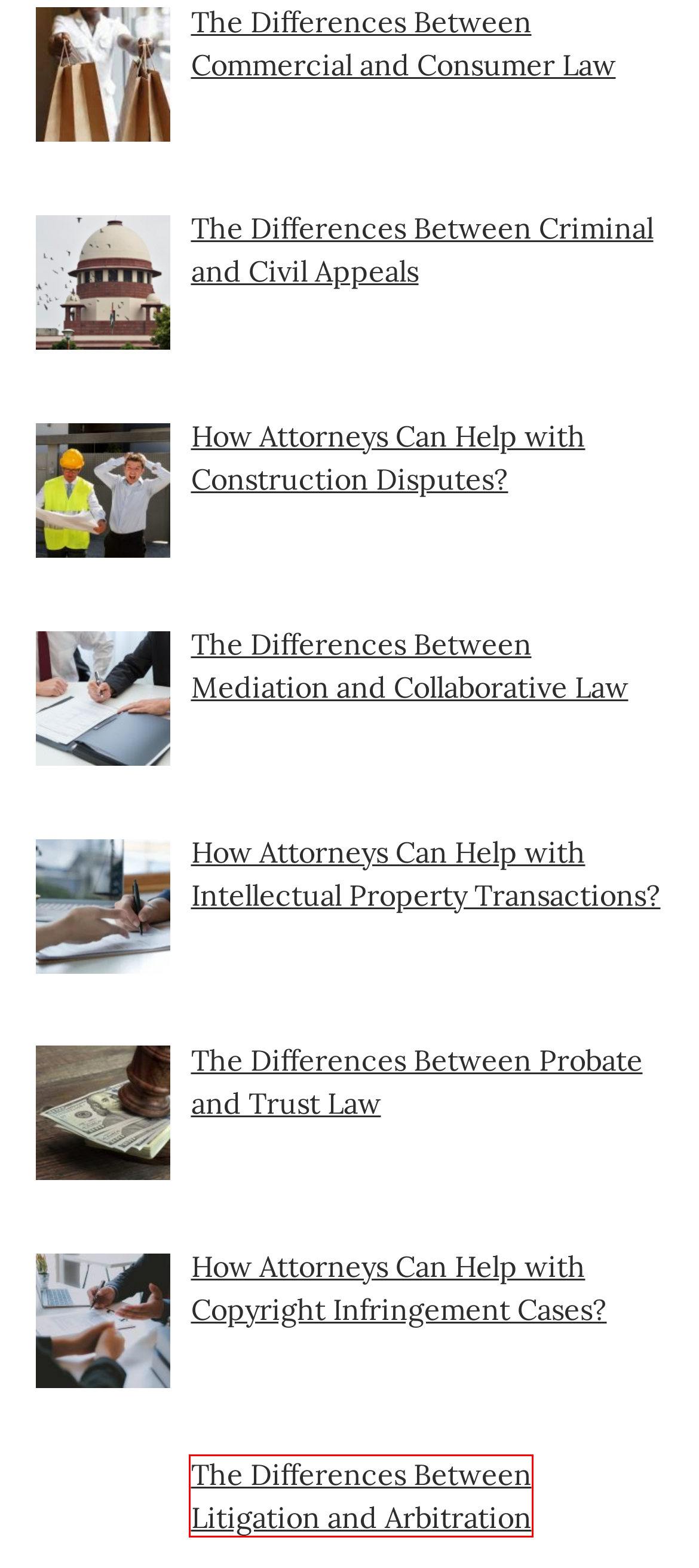Observe the provided screenshot of a webpage that has a red rectangle bounding box. Determine the webpage description that best matches the new webpage after clicking the element inside the red bounding box. Here are the candidates:
A. How Attorneys Can Help with Copyright Infringement Cases? - DC News
B. The Differences Between Criminal and Civil Appeals - DC News
C. The Differences Between Probate and Trust Law - DC News
D. The Differences Between Mediation and Collaborative Law - DC News
E. How Attorneys Can Help with Construction Disputes? - DC News
F. The Differences Between Commercial and Consumer Law - DC News
G. How Attorneys Can Help with Intellectual Property Transactions? - DC News
H. The Differences Between Litigation and Arbitration - DC News

H